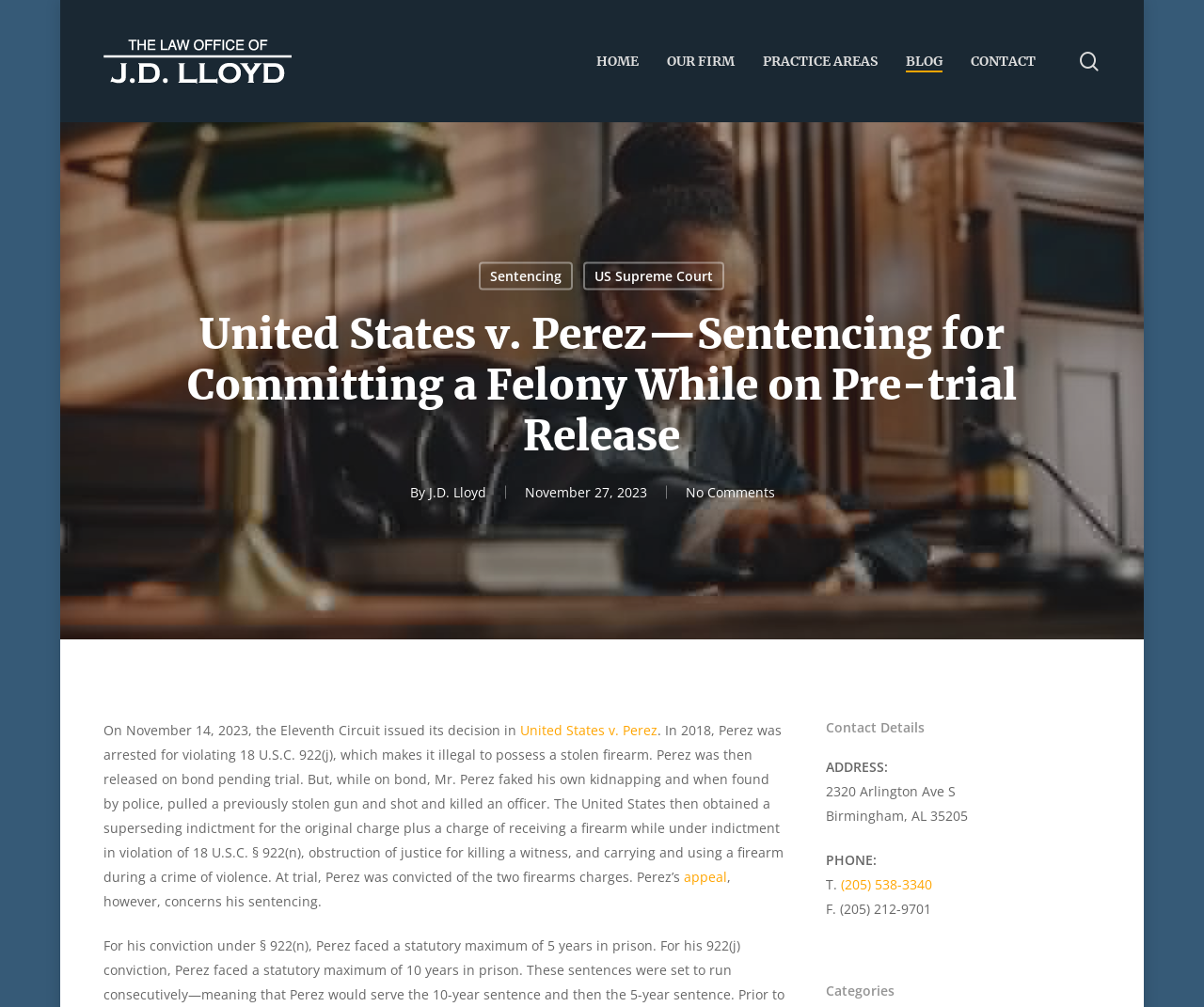What is the date of the blog post?
Provide a thorough and detailed answer to the question.

I found the answer by looking at the metadata of the blog post, which includes the date of publication.